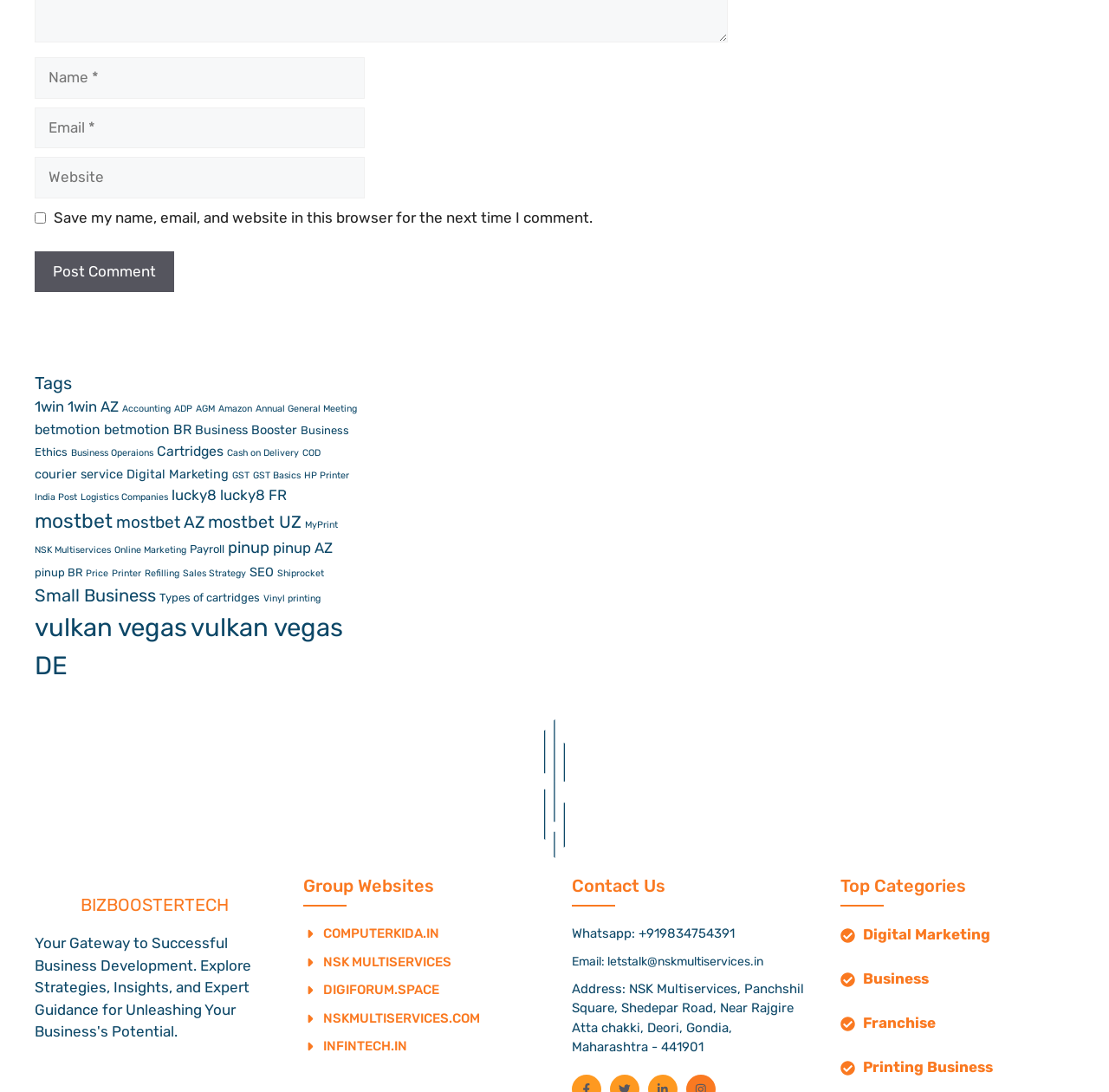Please identify the bounding box coordinates of the element's region that needs to be clicked to fulfill the following instruction: "View the 'Tennessee Centennial Exposition' image". The bounding box coordinates should consist of four float numbers between 0 and 1, i.e., [left, top, right, bottom].

None